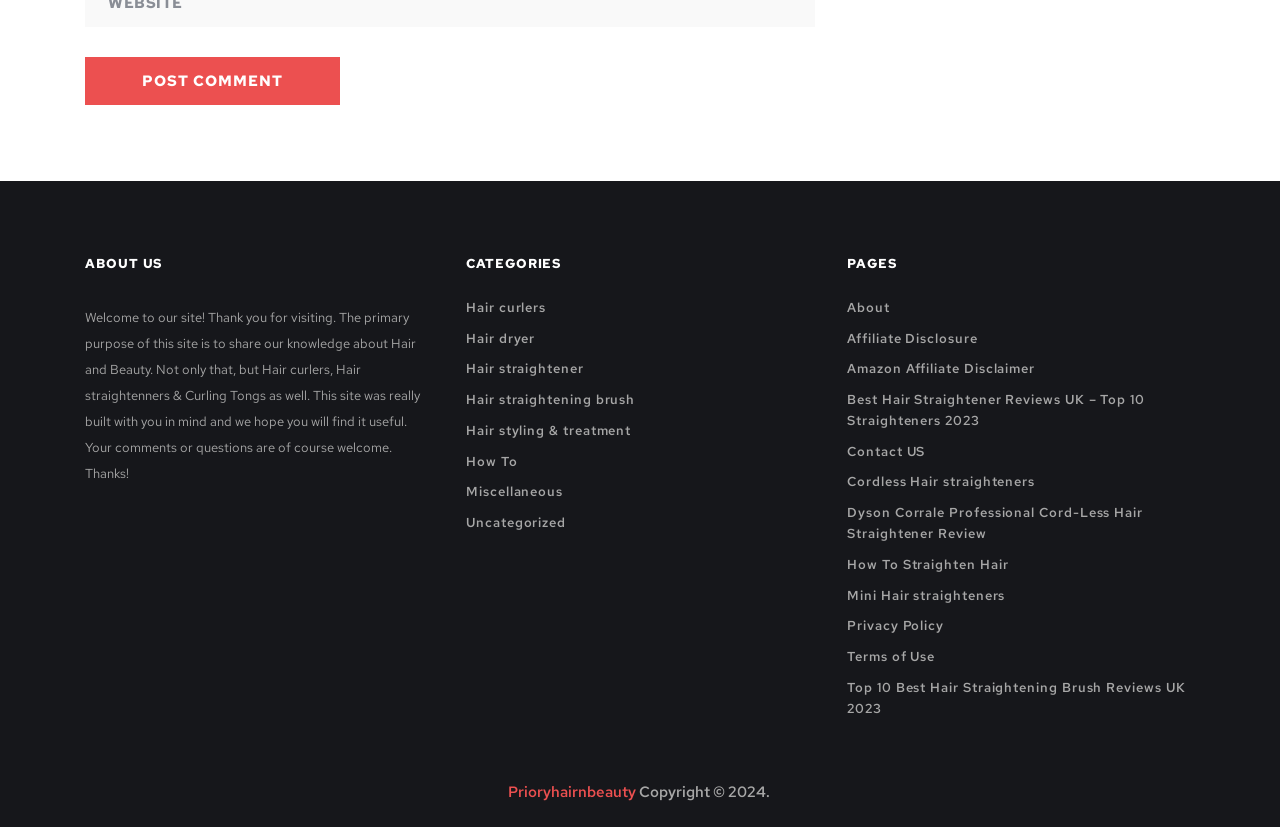Locate the UI element described by How To Straighten Hair in the provided webpage screenshot. Return the bounding box coordinates in the format (top-left x, top-left y, bottom-right x, bottom-right y), ensuring all values are between 0 and 1.

[0.662, 0.672, 0.788, 0.693]